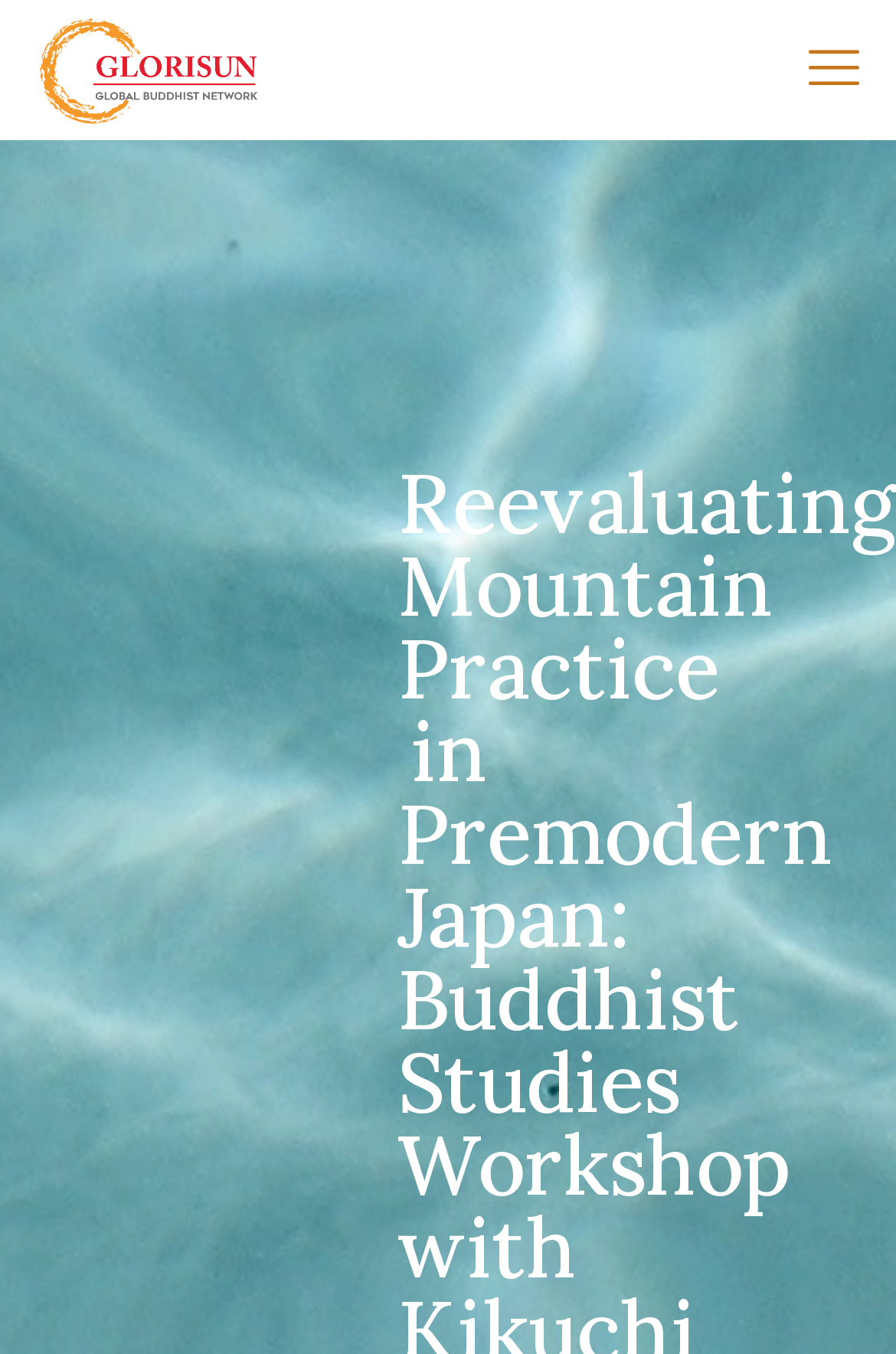Identify the bounding box for the UI element described as: "title="Glorisun Global Network"". Ensure the coordinates are four float numbers between 0 and 1, formatted as [left, top, right, bottom].

[0.038, 0.008, 0.296, 0.093]